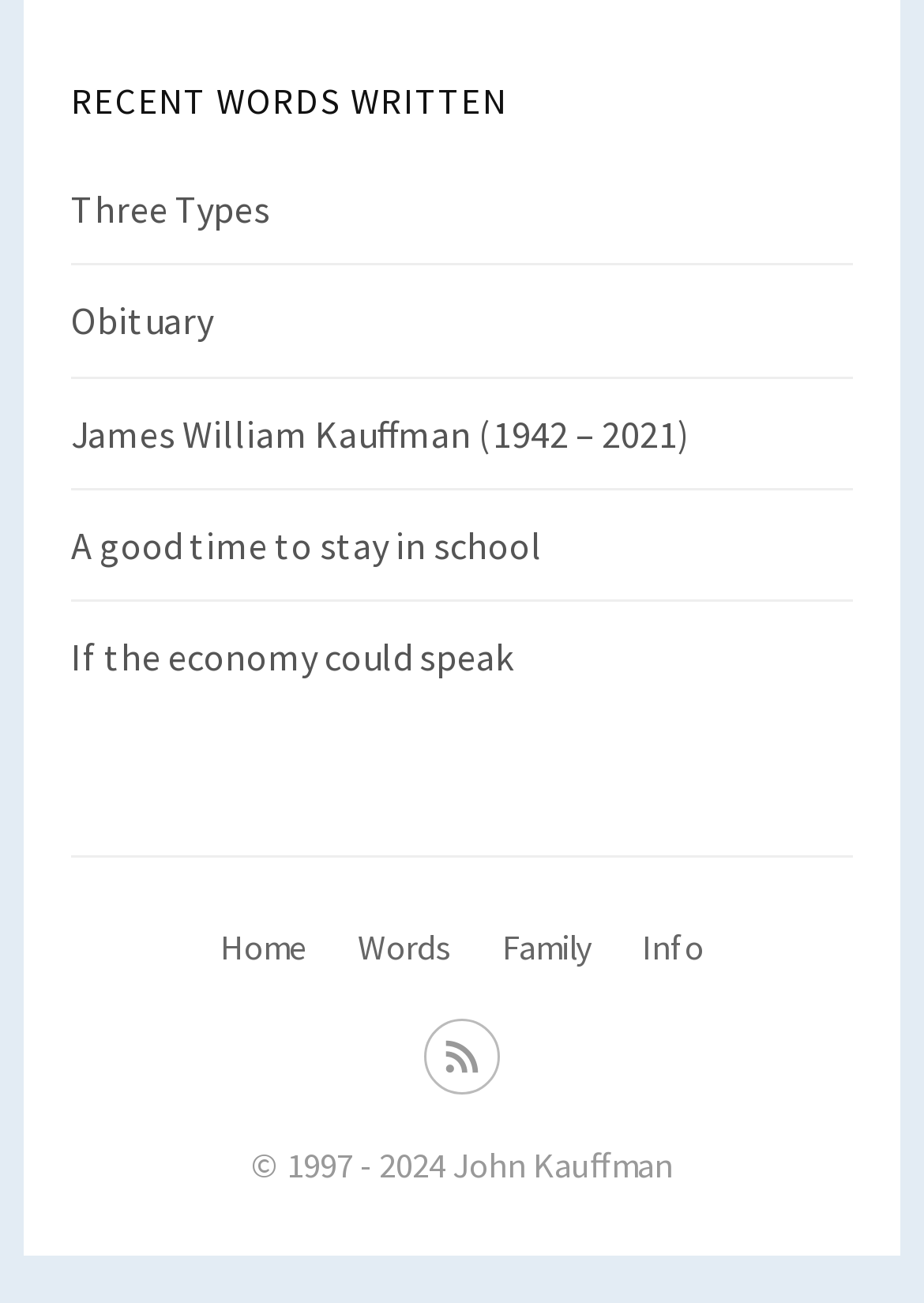Can you provide the bounding box coordinates for the element that should be clicked to implement the instruction: "view recent words written"?

[0.077, 0.058, 0.923, 0.097]